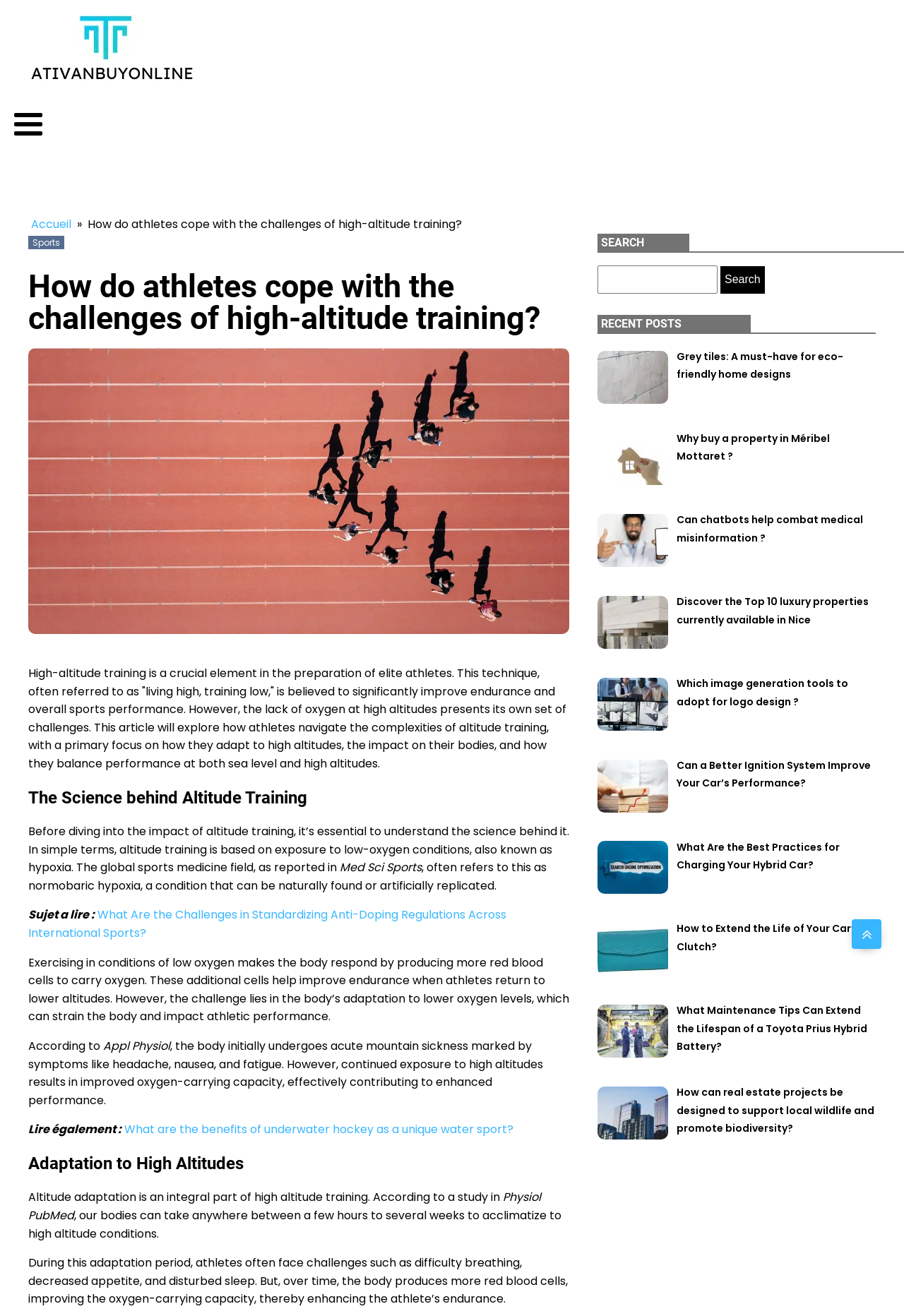Find the bounding box of the UI element described as follows: "parent_node: Search for: name="s"".

[0.661, 0.202, 0.794, 0.223]